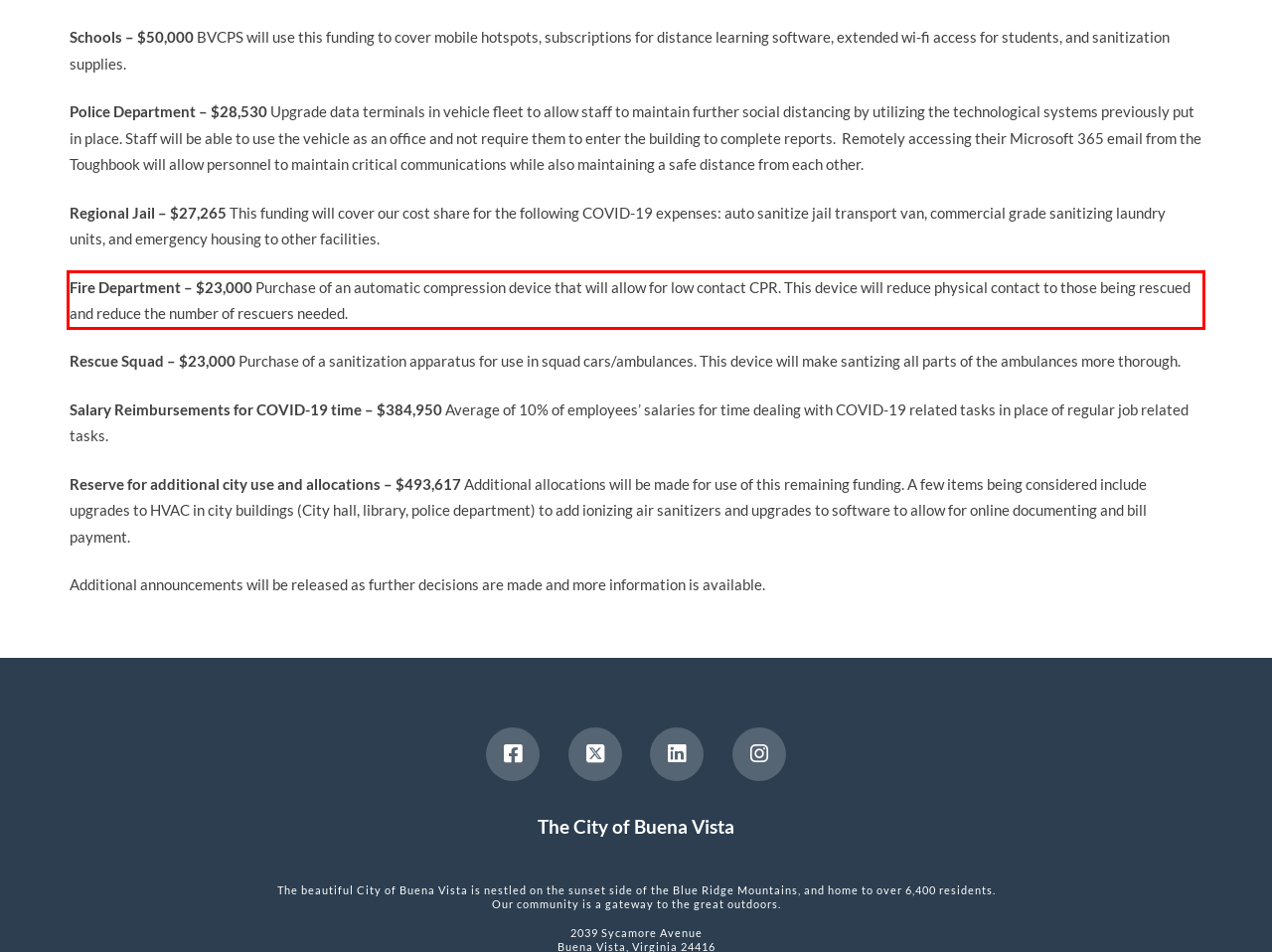Look at the webpage screenshot and recognize the text inside the red bounding box.

Fire Department – $23,000 Purchase of an automatic compression device that will allow for low contact CPR. This device will reduce physical contact to those being rescued and reduce the number of rescuers needed.